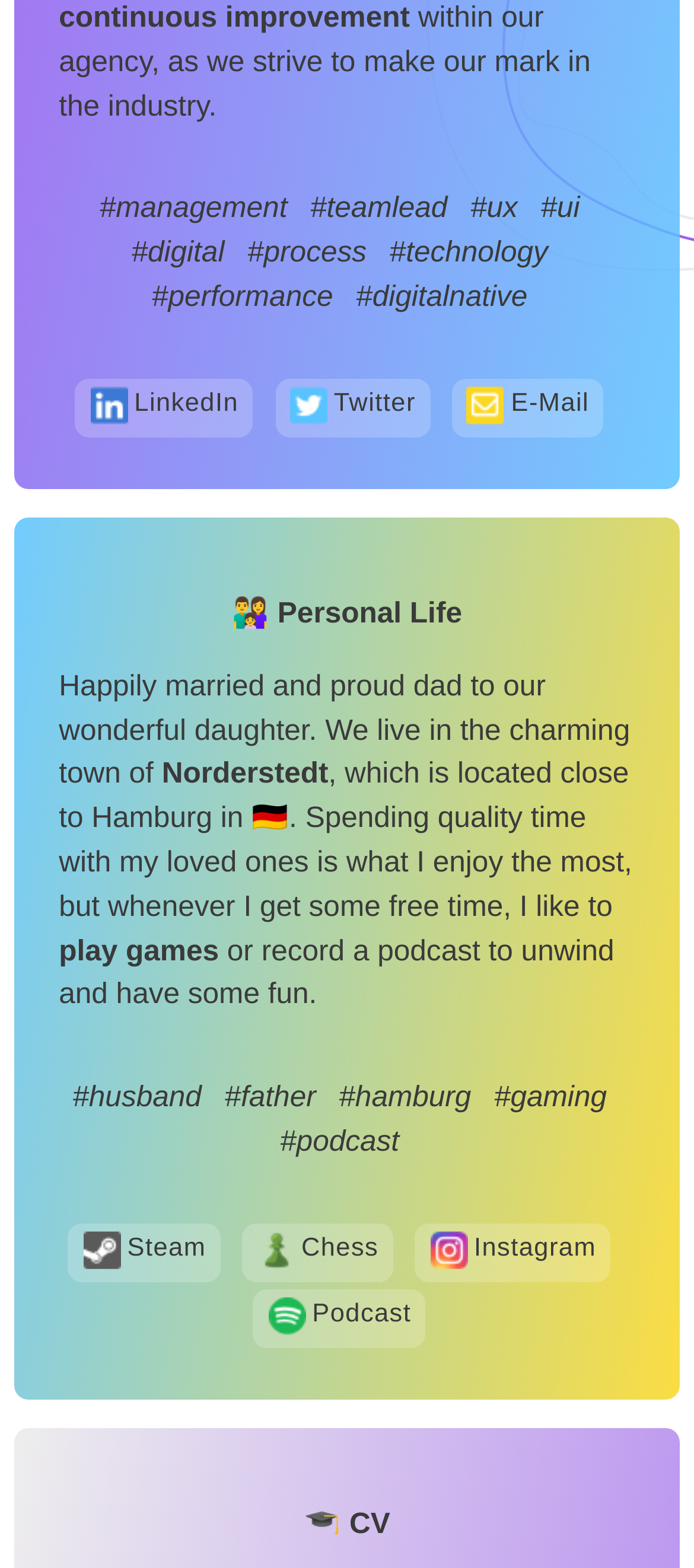Where does the person live?
Using the image as a reference, answer the question with a short word or phrase.

Norderstedt